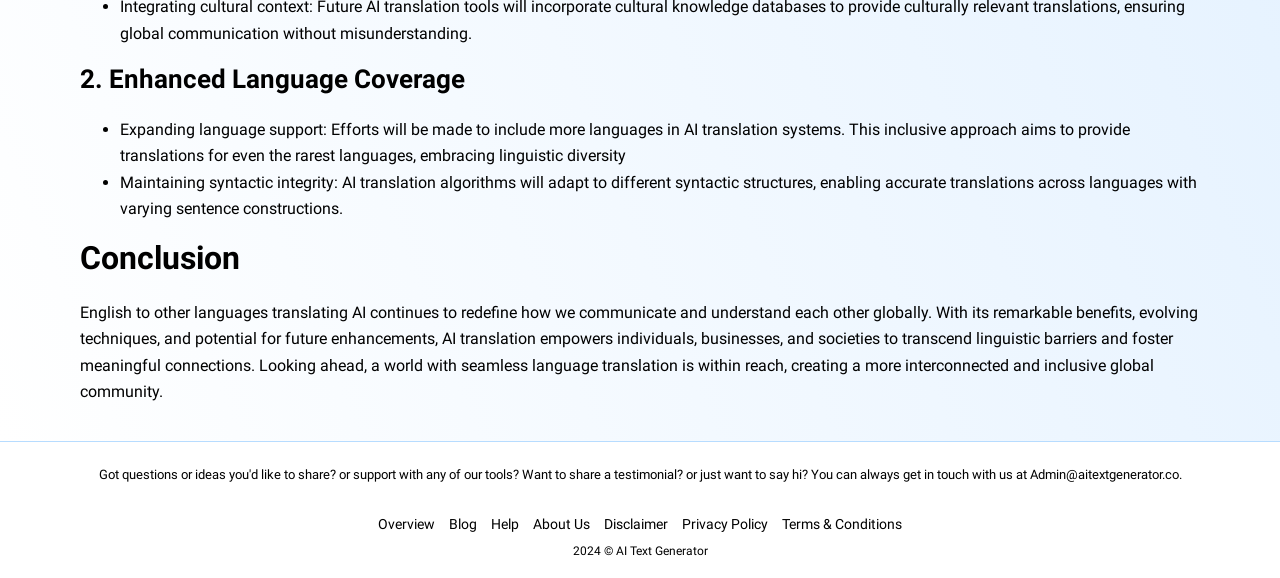Locate the UI element described by Help and provide its bounding box coordinates. Use the format (top-left x, top-left y, bottom-right x, bottom-right y) with all values as floating point numbers between 0 and 1.

[0.378, 0.885, 0.411, 0.93]